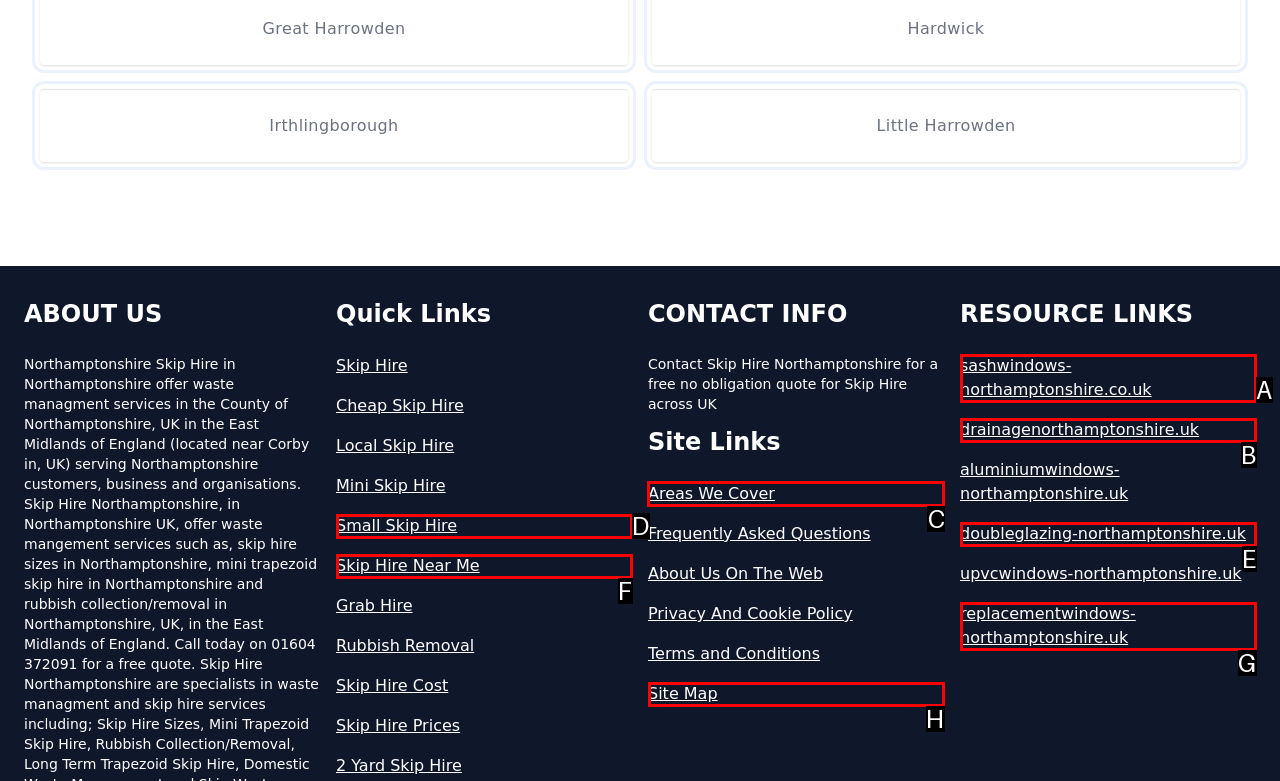Identify which lettered option completes the task: Visit the 'Areas We Cover' page. Provide the letter of the correct choice.

C